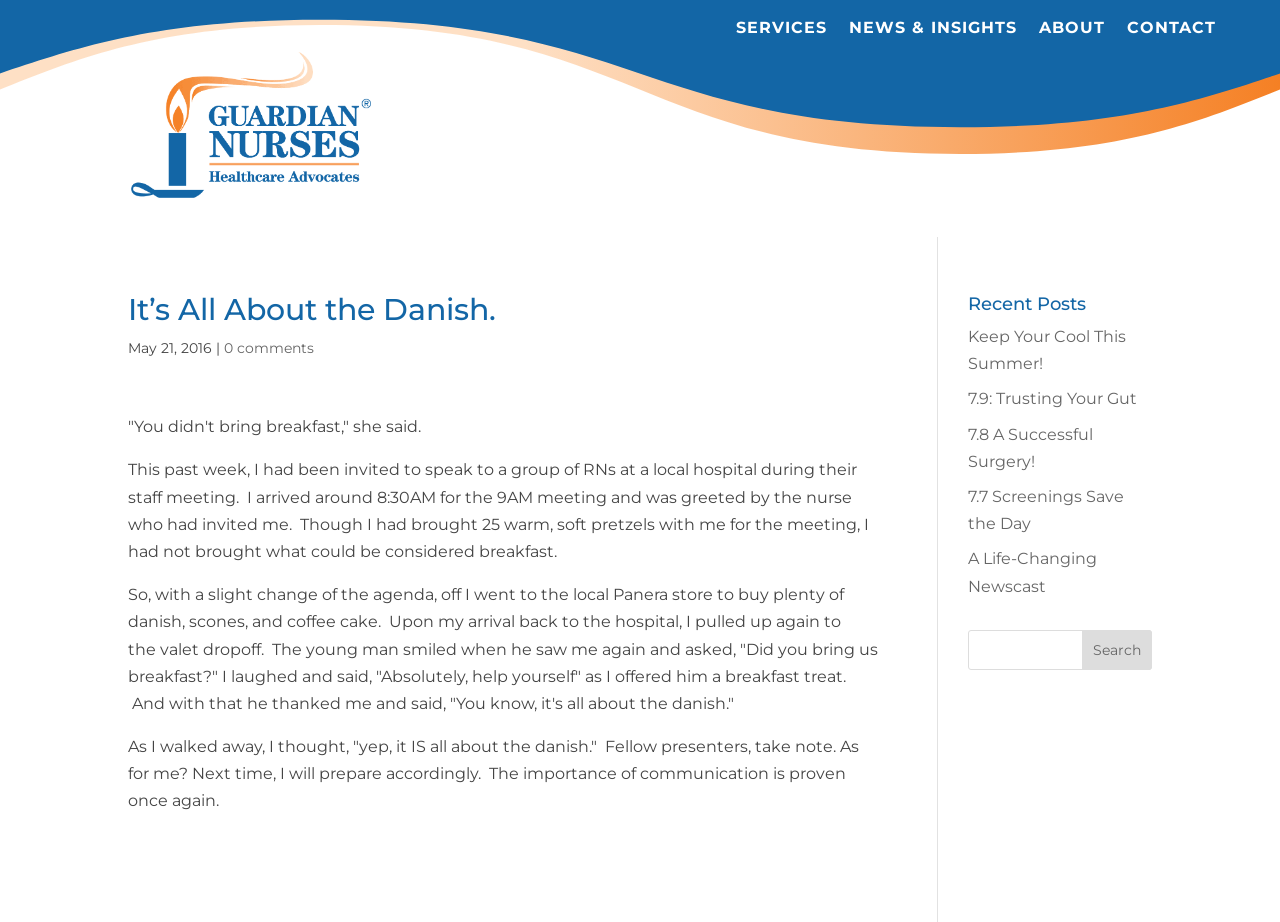What did the author bring to the meeting?
Give a comprehensive and detailed explanation for the question.

The answer can be found in the paragraph where the author describes their experience speaking to a group of RNs at a local hospital during their staff meeting, specifically where they mention bringing 25 warm, soft pretzels.